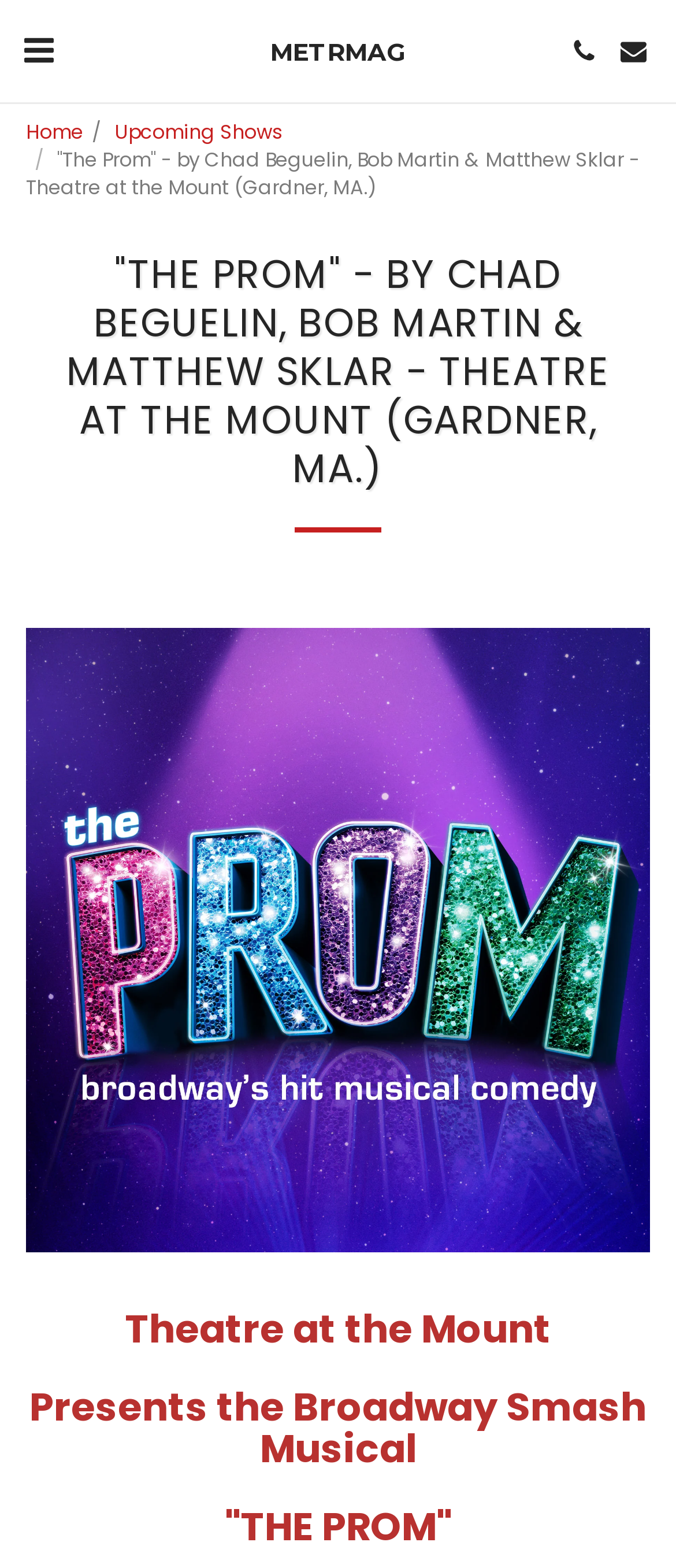Find the bounding box coordinates of the area to click in order to follow the instruction: "Go to Home page".

[0.038, 0.075, 0.123, 0.093]